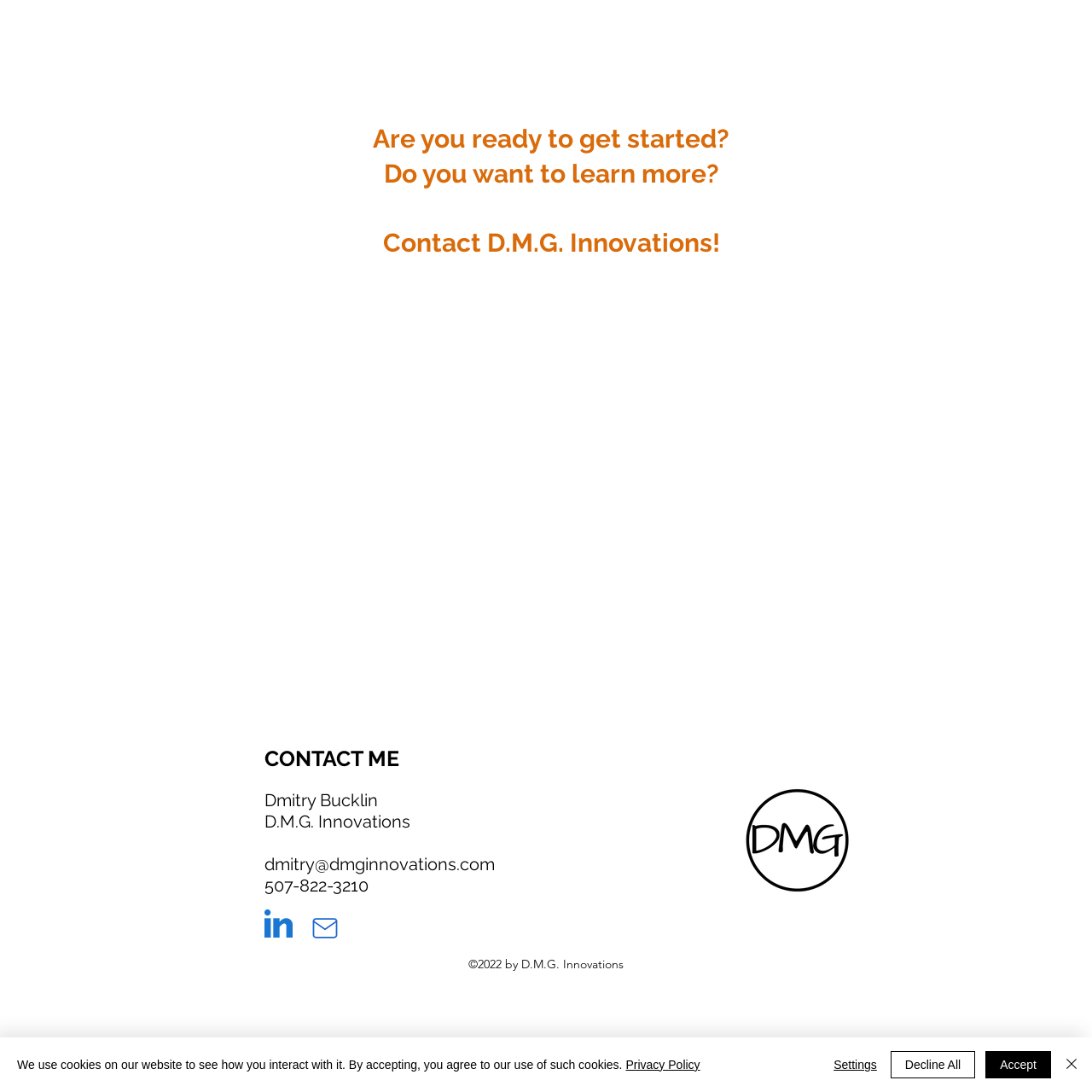Please predict the bounding box coordinates of the element's region where a click is necessary to complete the following instruction: "Click the Contact link". The coordinates should be represented by four float numbers between 0 and 1, i.e., [left, top, right, bottom].

[0.801, 0.036, 0.872, 0.071]